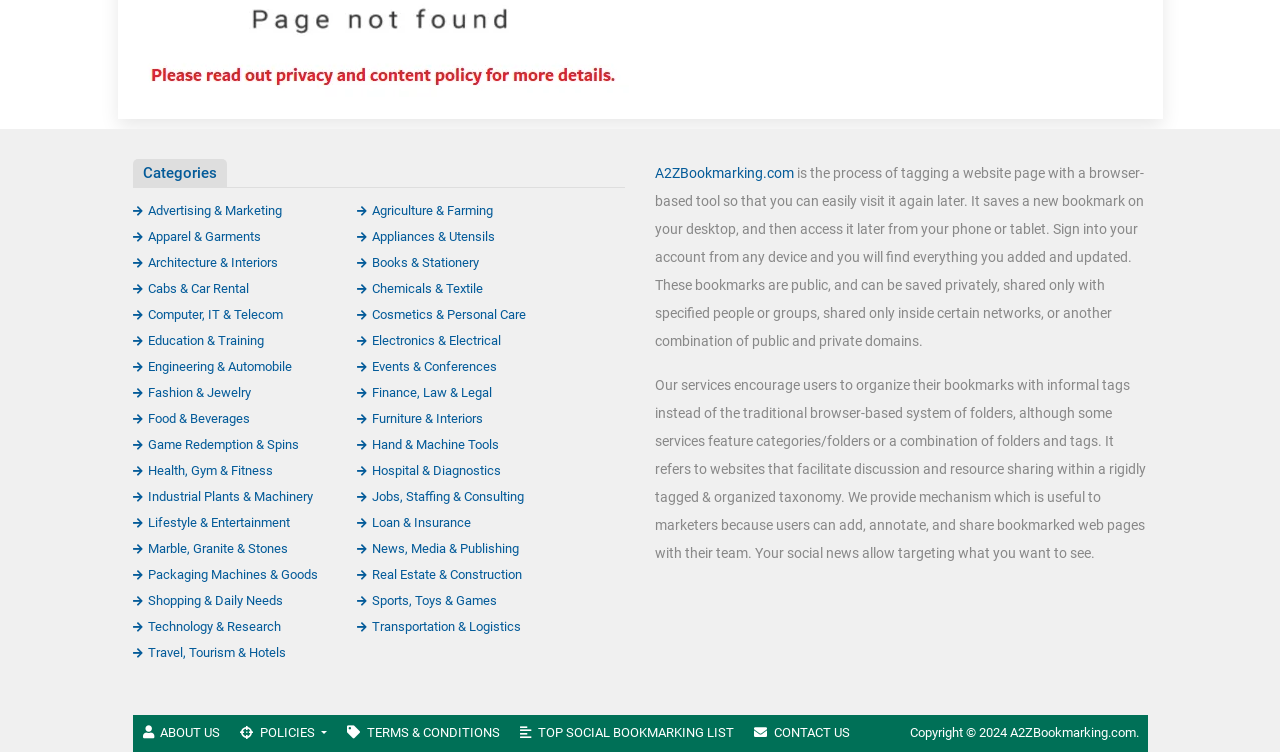Using the description "Transportation & Logistics", locate and provide the bounding box of the UI element.

[0.279, 0.823, 0.407, 0.843]